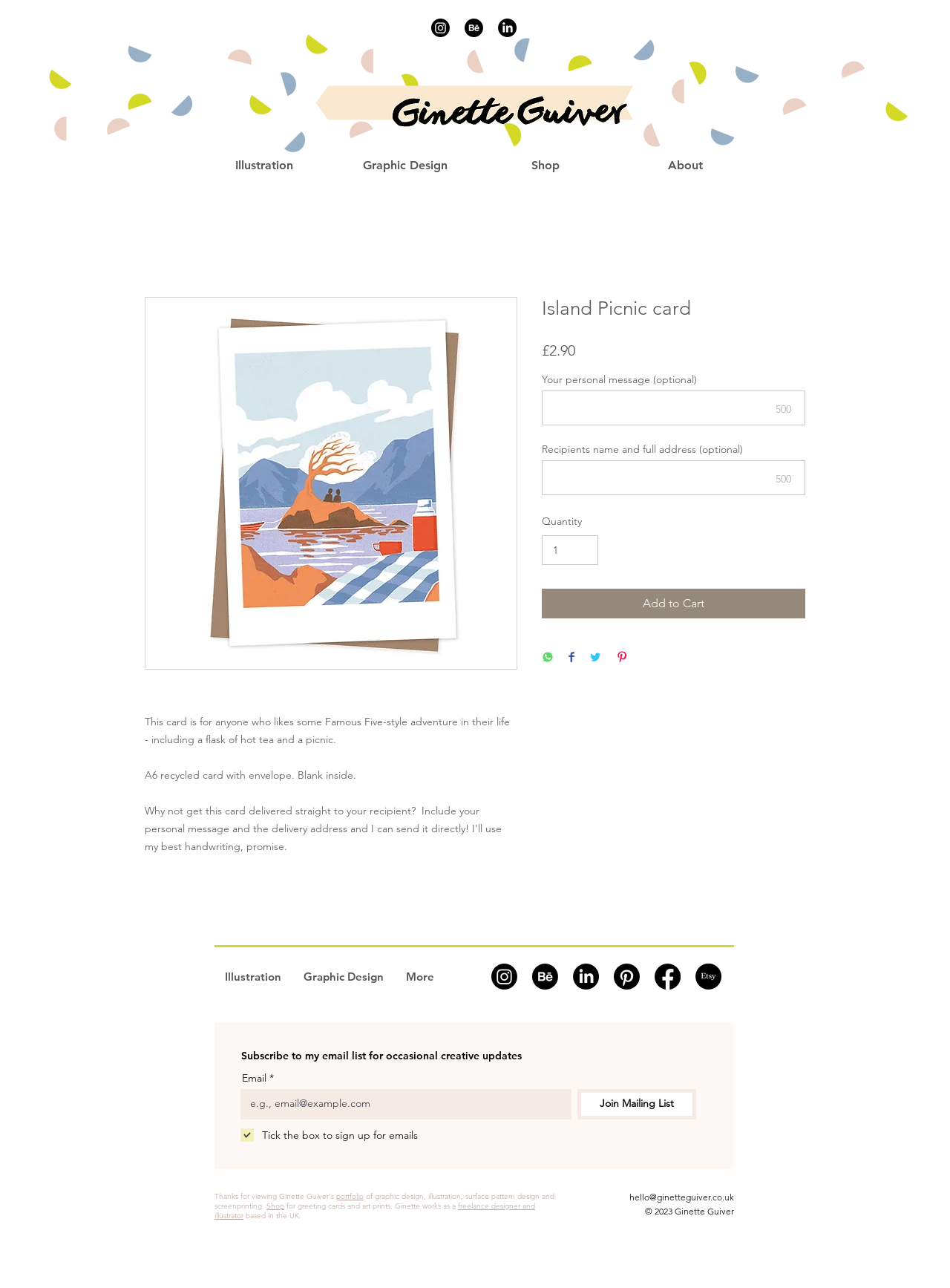What is the name of the designer or illustrator?
Craft a detailed and extensive response to the question.

I found the name of the designer or illustrator by looking at the footer section of the webpage, where it says '© 2023 Ginette Guiver'.